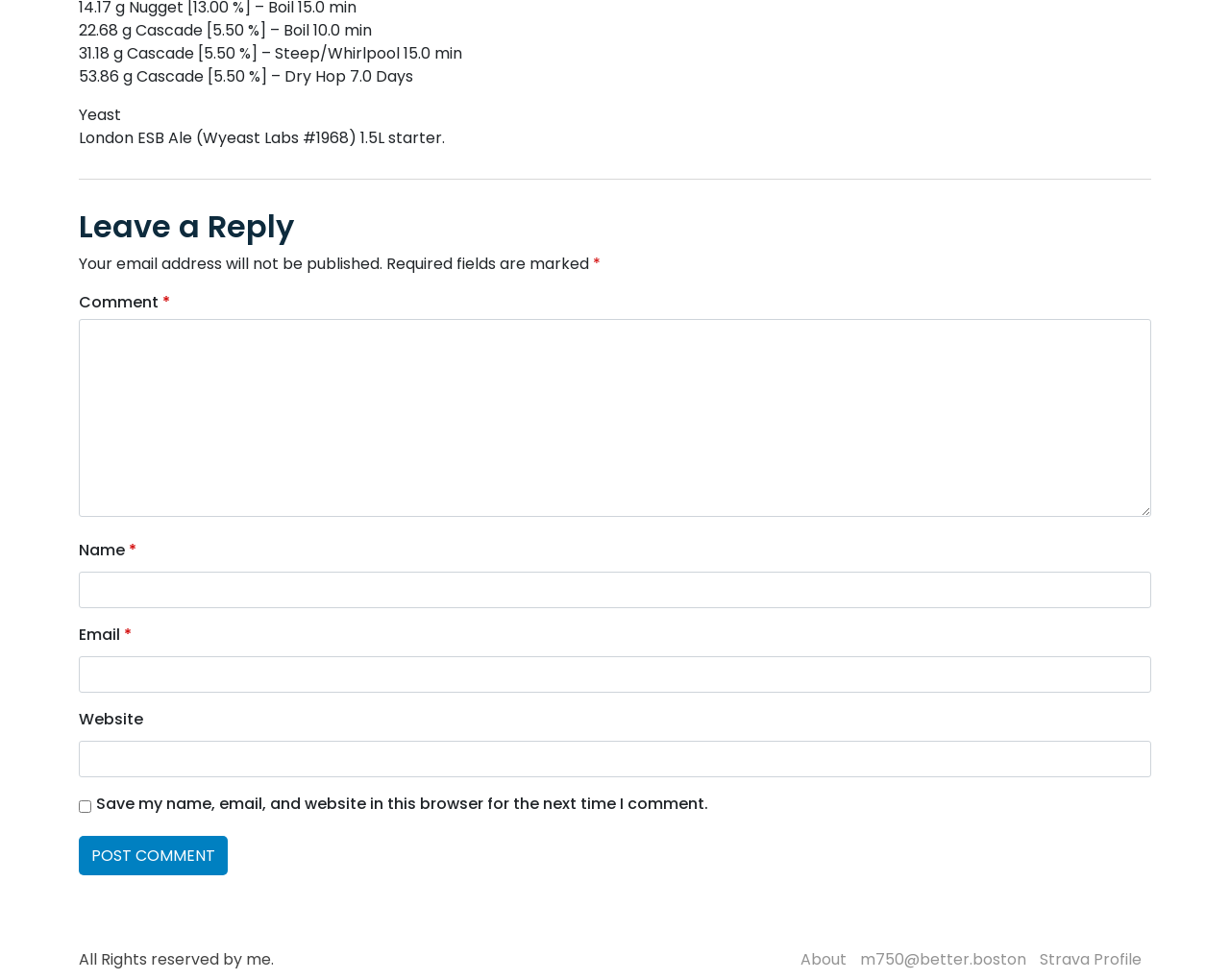What is the purpose of the checkbox at the bottom of the comment form?
Using the image, give a concise answer in the form of a single word or short phrase.

Save my name, email, and website